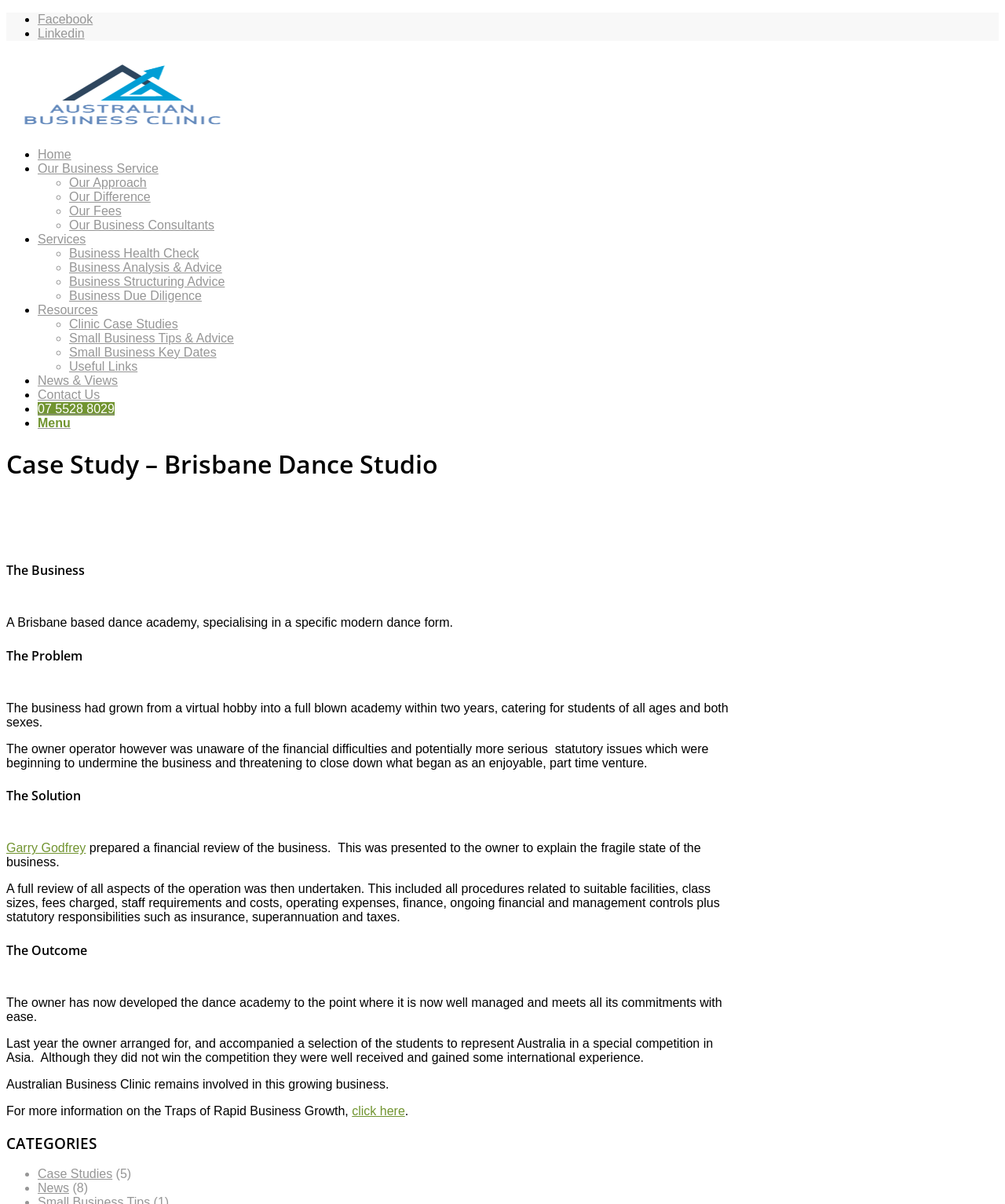Please identify the bounding box coordinates of the clickable region that I should interact with to perform the following instruction: "Call 07 5528 8029". The coordinates should be expressed as four float numbers between 0 and 1, i.e., [left, top, right, bottom].

[0.038, 0.334, 0.114, 0.345]